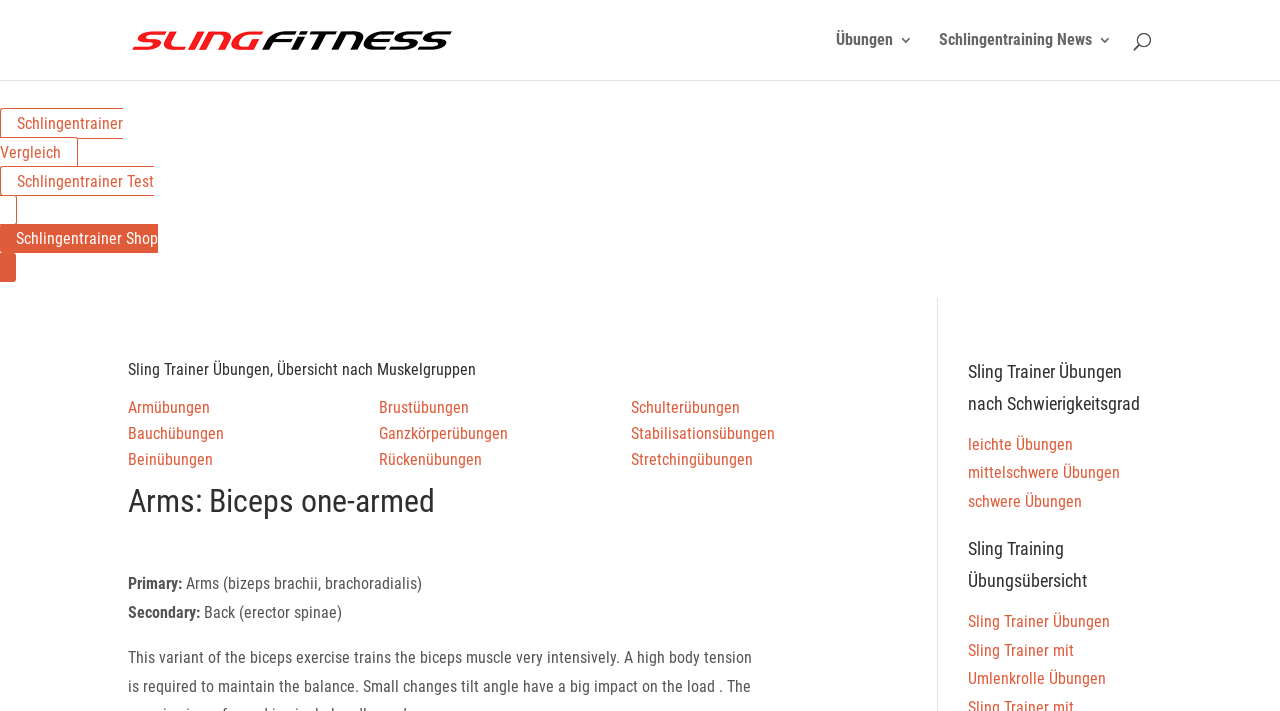Using the format (top-left x, top-left y, bottom-right x, bottom-right y), provide the bounding box coordinates for the described UI element. All values should be floating point numbers between 0 and 1: PLIKLI

None